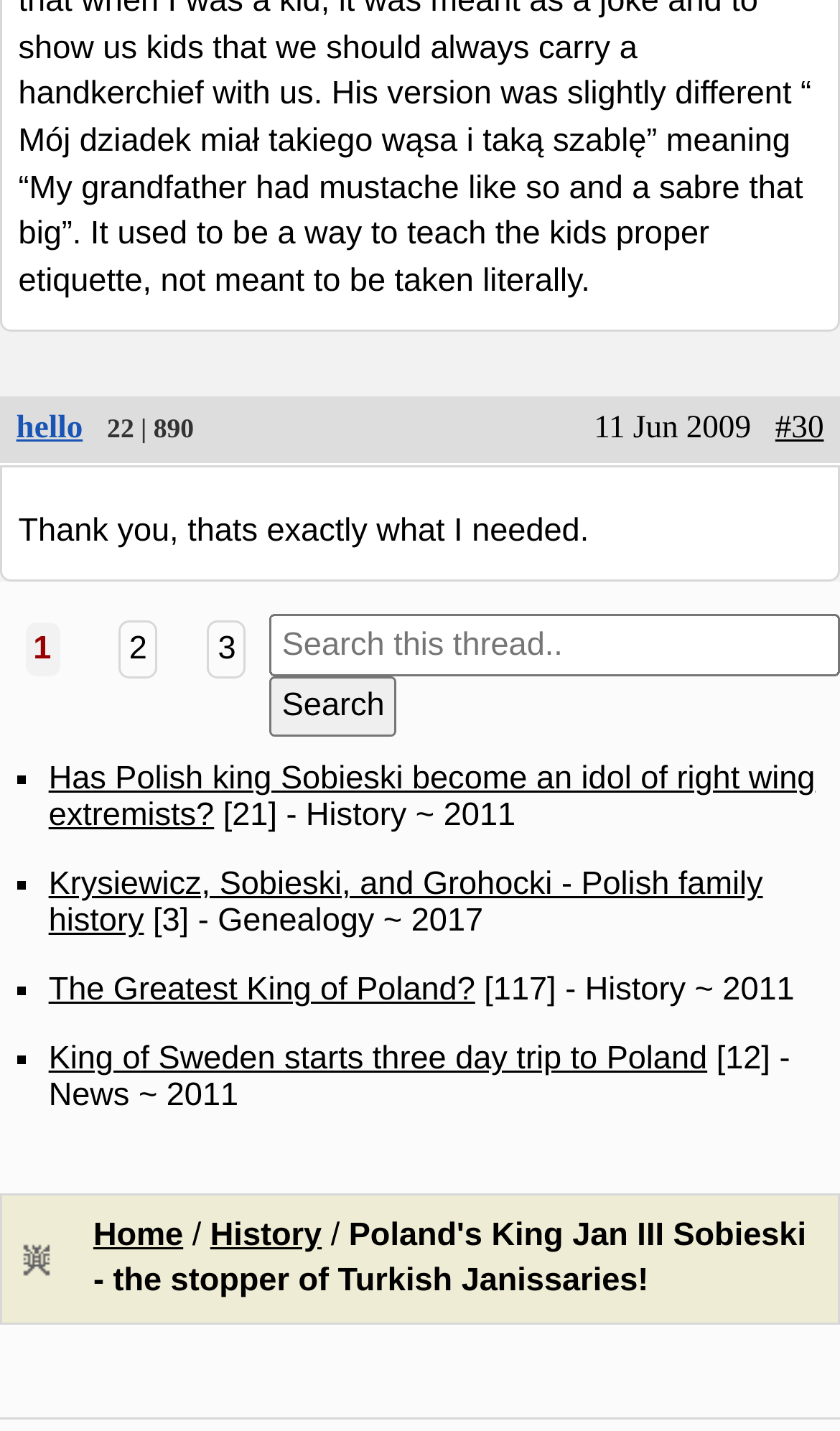Please answer the following question using a single word or phrase: 
What is the purpose of the textbox?

Search